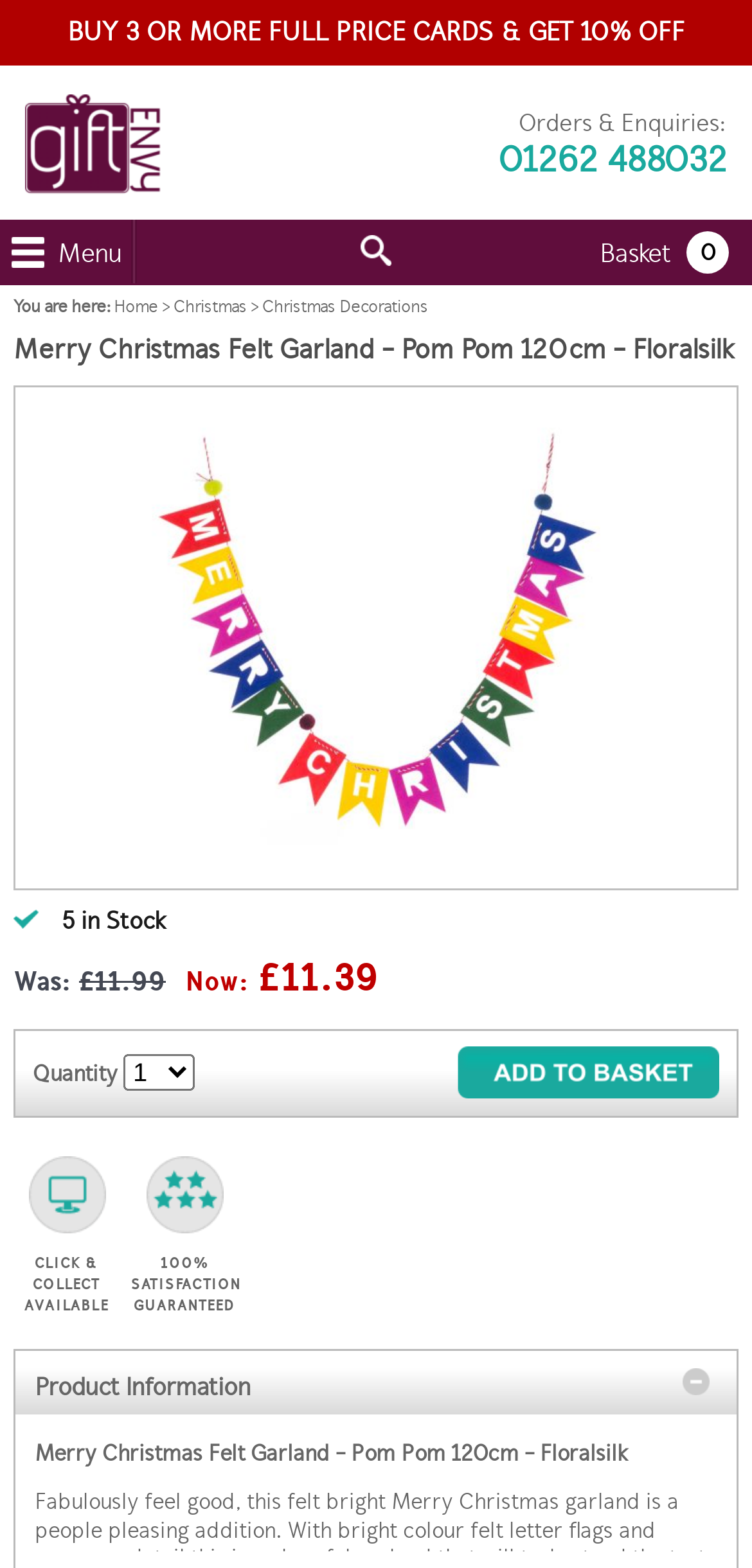Please mark the bounding box coordinates of the area that should be clicked to carry out the instruction: "Go to the home page".

[0.151, 0.187, 0.21, 0.201]